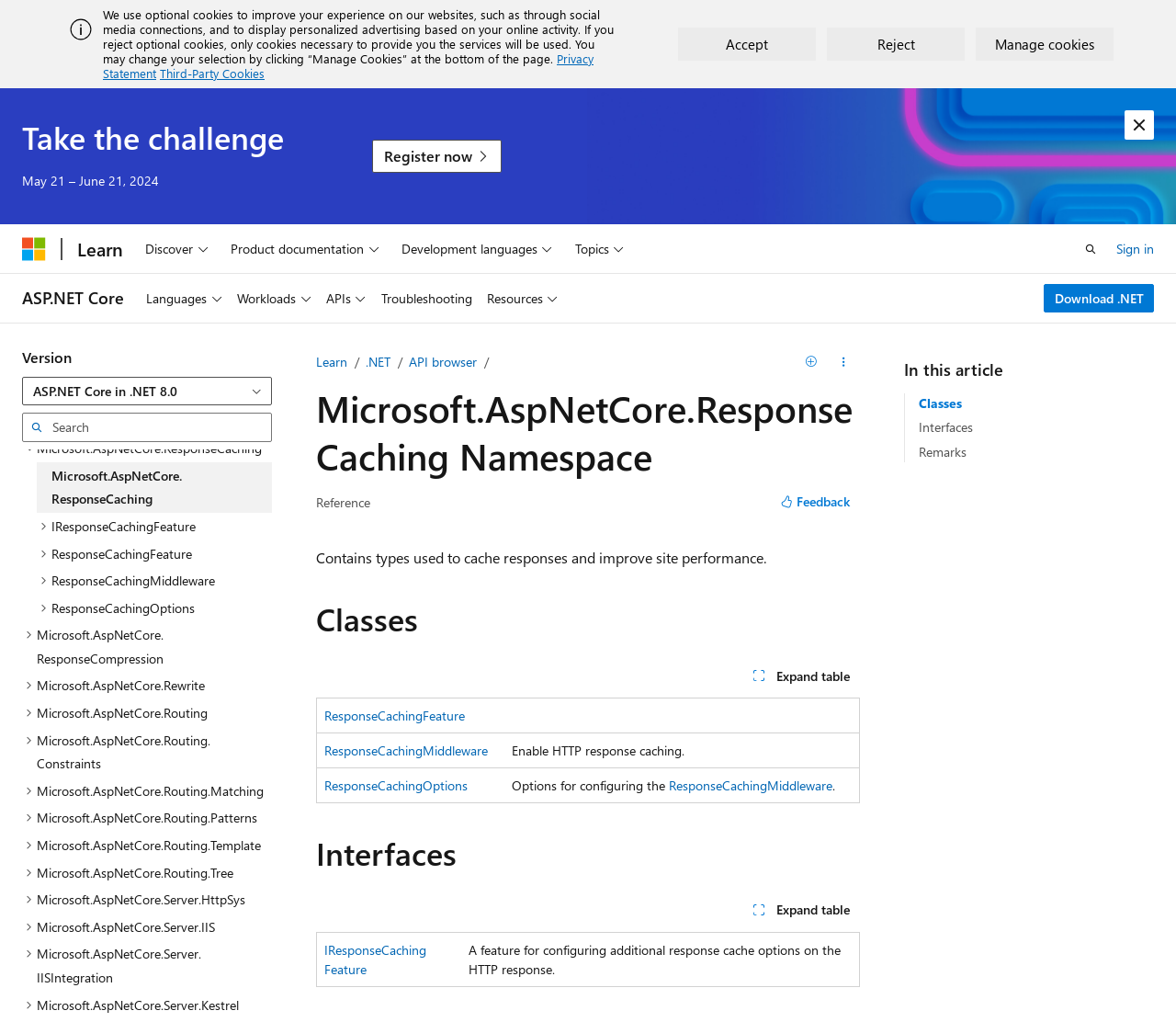Extract the bounding box of the UI element described as: "Chthonic Codex: Chthonotron in action".

None